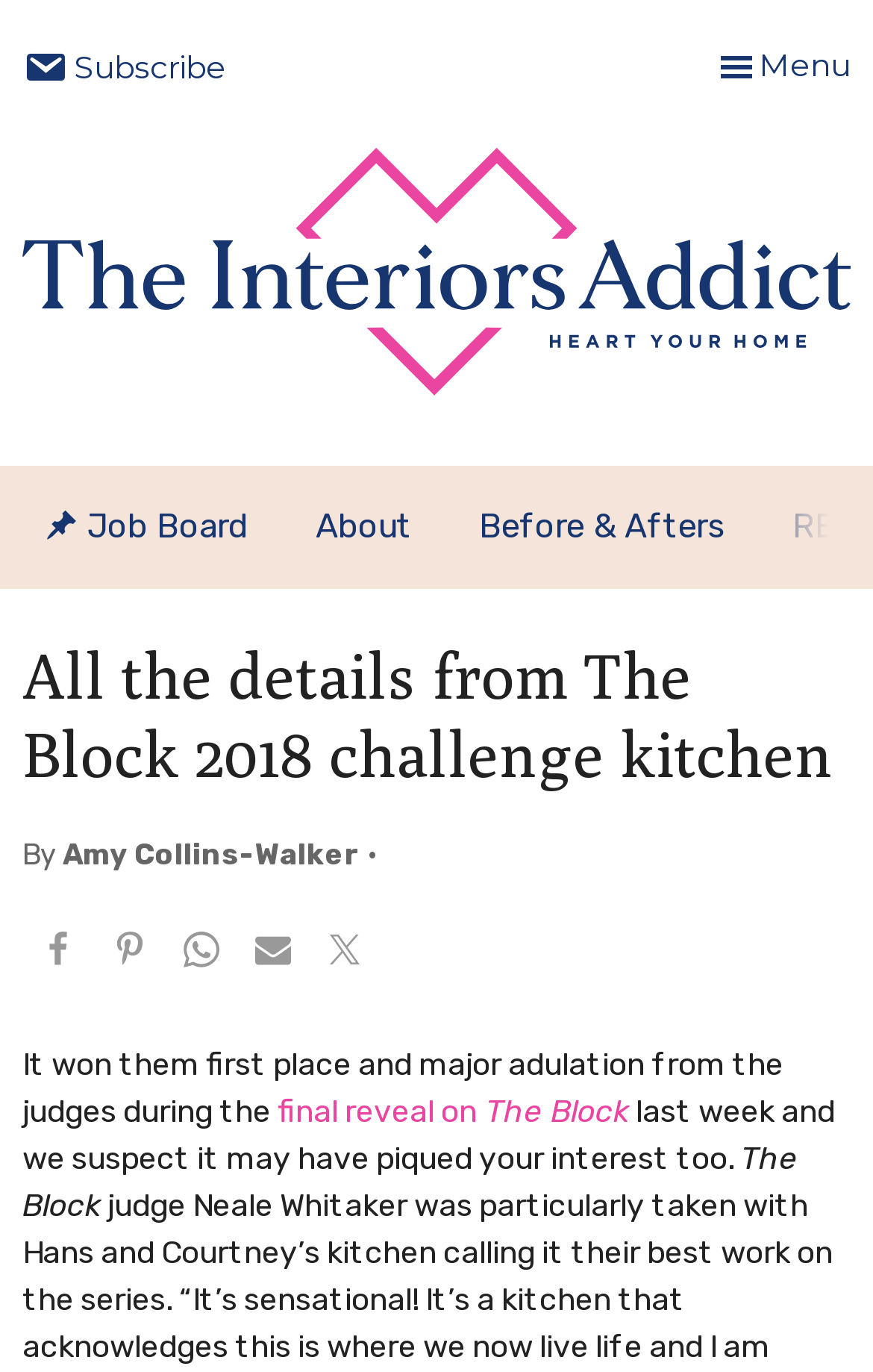Determine the bounding box coordinates for the area that should be clicked to carry out the following instruction: "Read the article about 'The Block 2018 challenge kitchen'".

[0.026, 0.463, 0.974, 0.577]